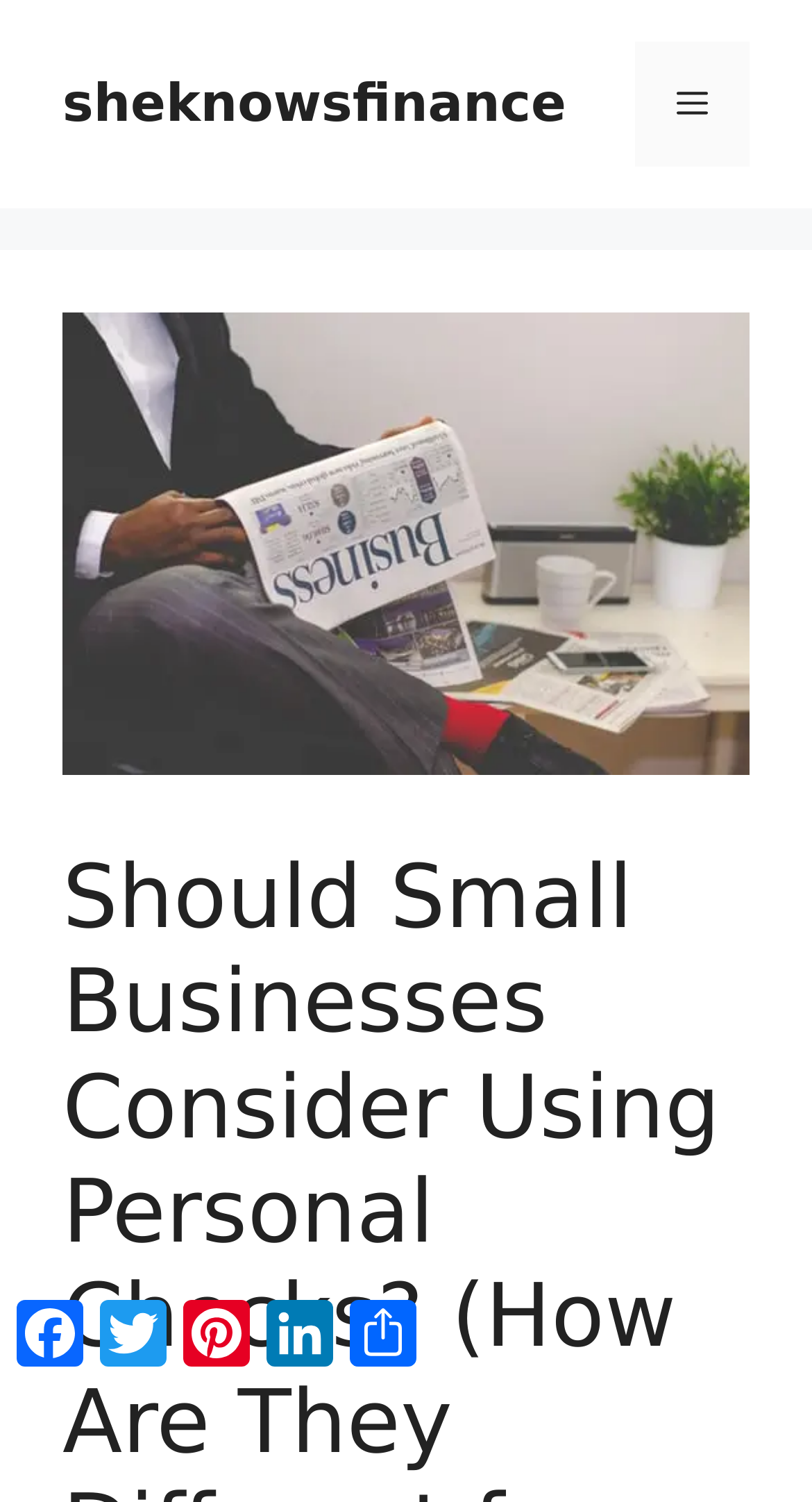Given the following UI element description: "Facebook", find the bounding box coordinates in the webpage screenshot.

[0.01, 0.86, 0.113, 0.915]